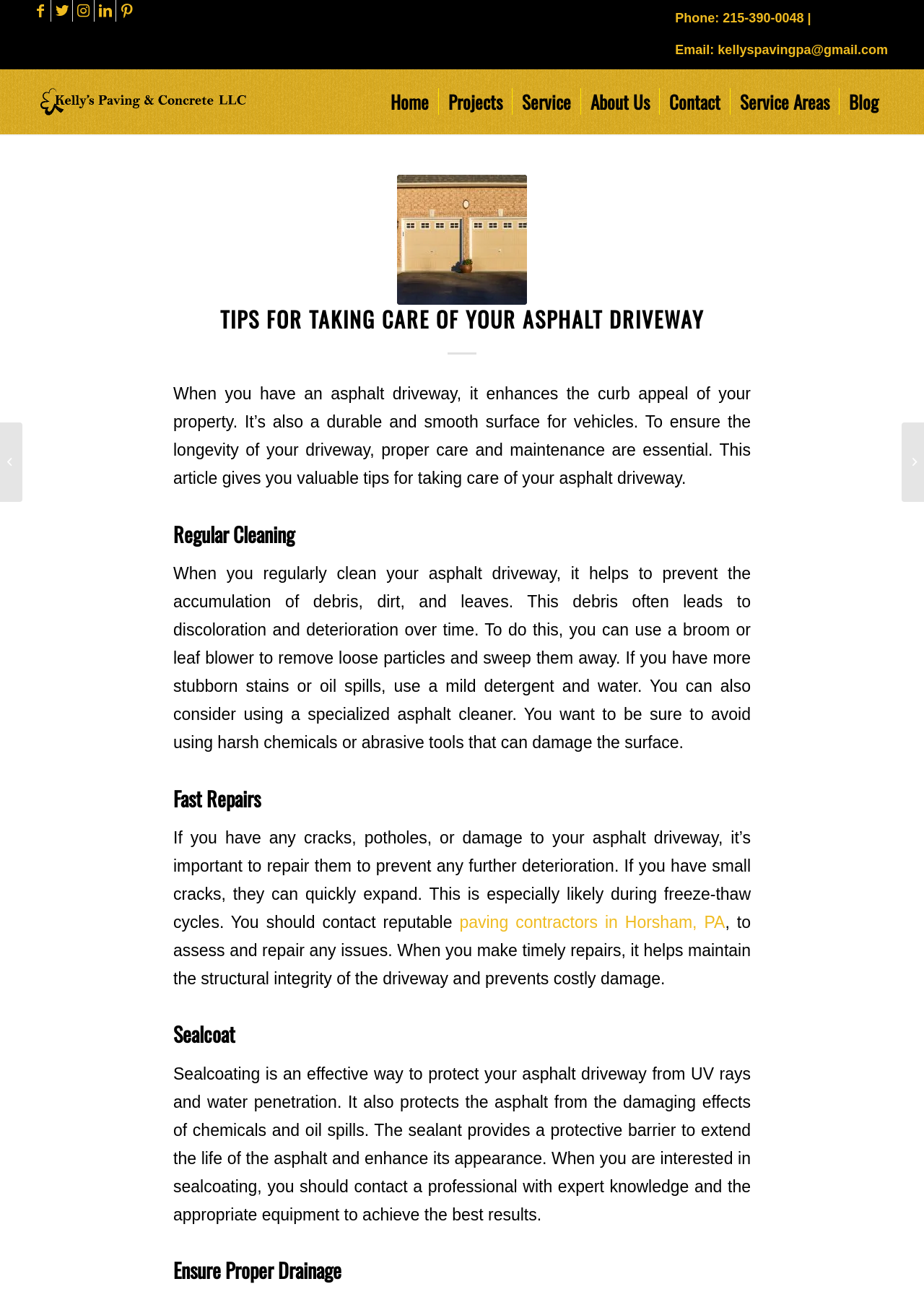Identify the bounding box coordinates for the UI element described by the following text: "alt="Ggo19-online-final-6"". Provide the coordinates as four float numbers between 0 and 1, in the format [left, top, right, bottom].

None